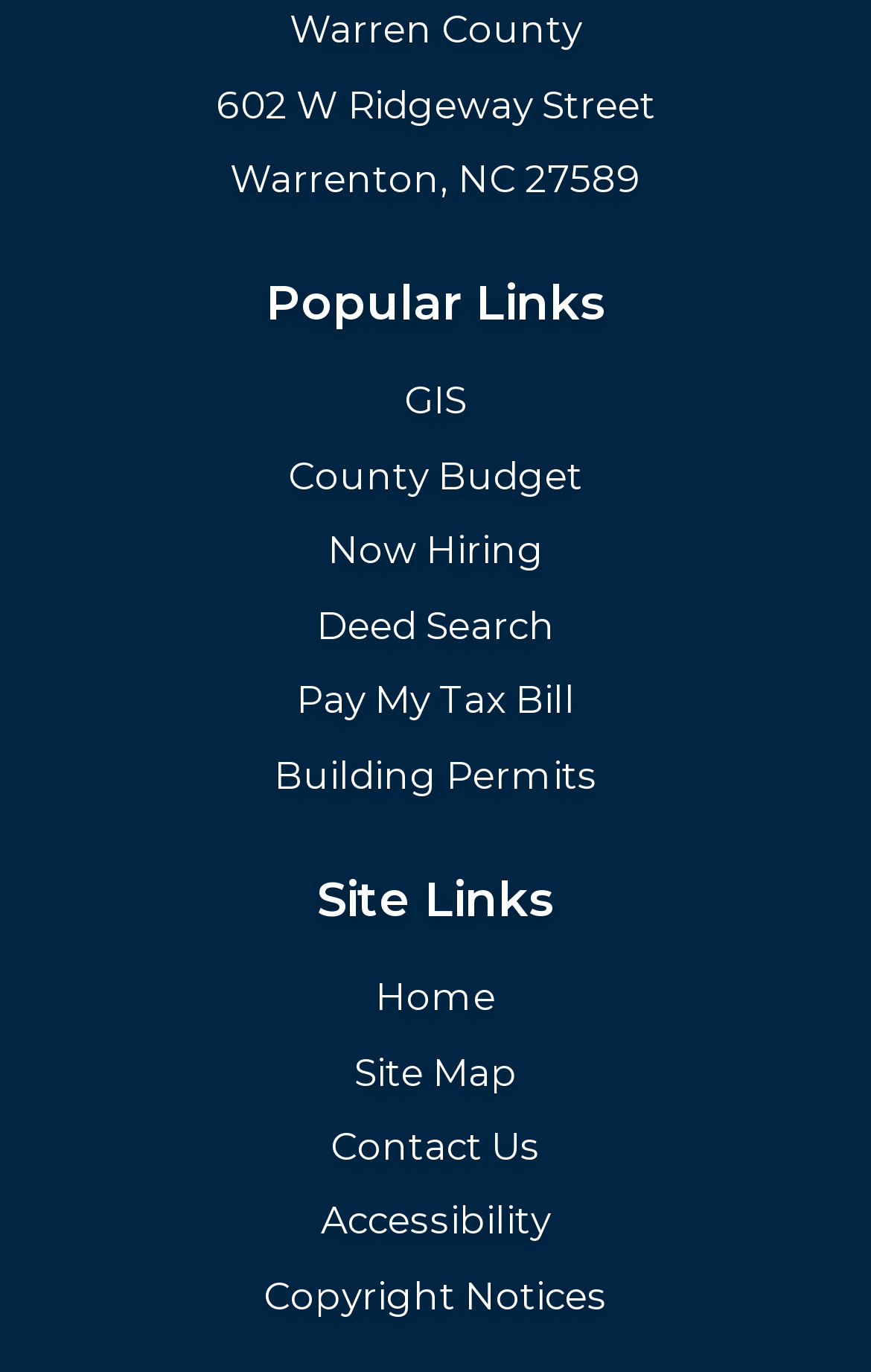Please determine the bounding box coordinates of the section I need to click to accomplish this instruction: "Go to the home page".

[0.431, 0.71, 0.569, 0.743]